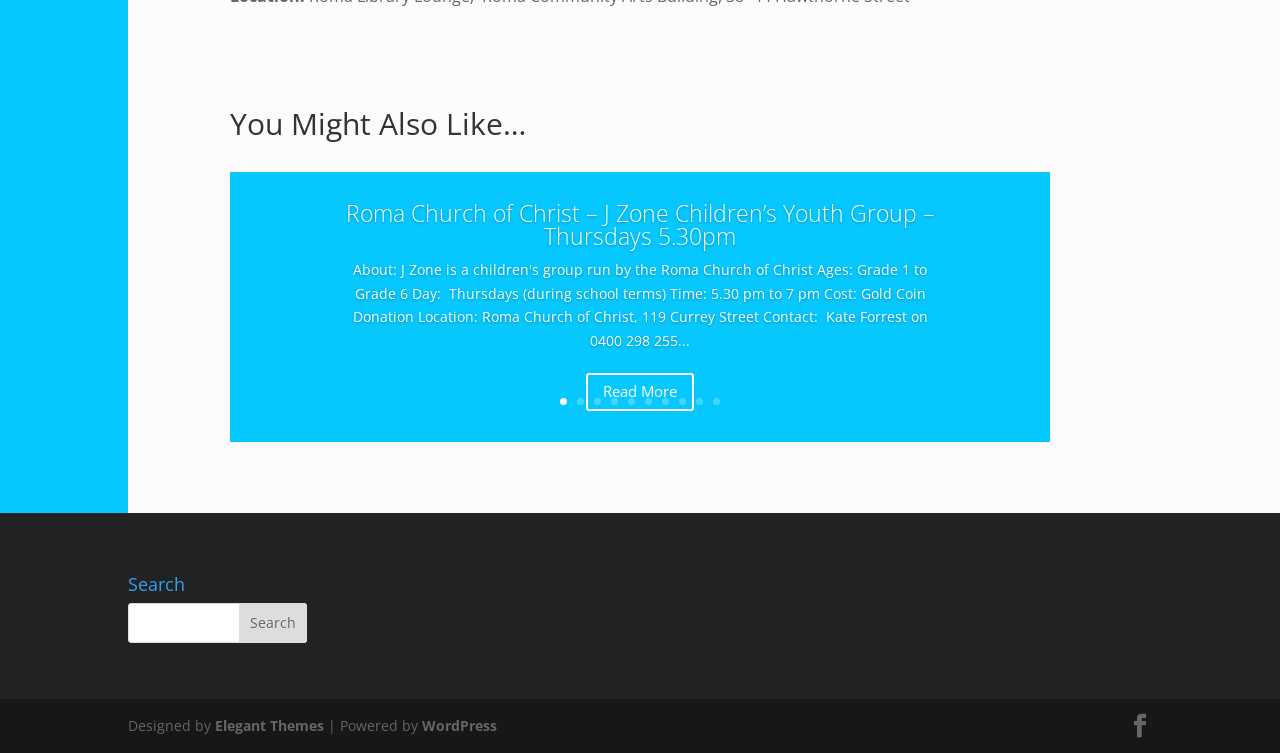Analyze the image and give a detailed response to the question:
What is the function of the 'Read More' link?

The 'Read More' link is likely used to provide additional information or details about a specific item or event, allowing users to click and read more about it.